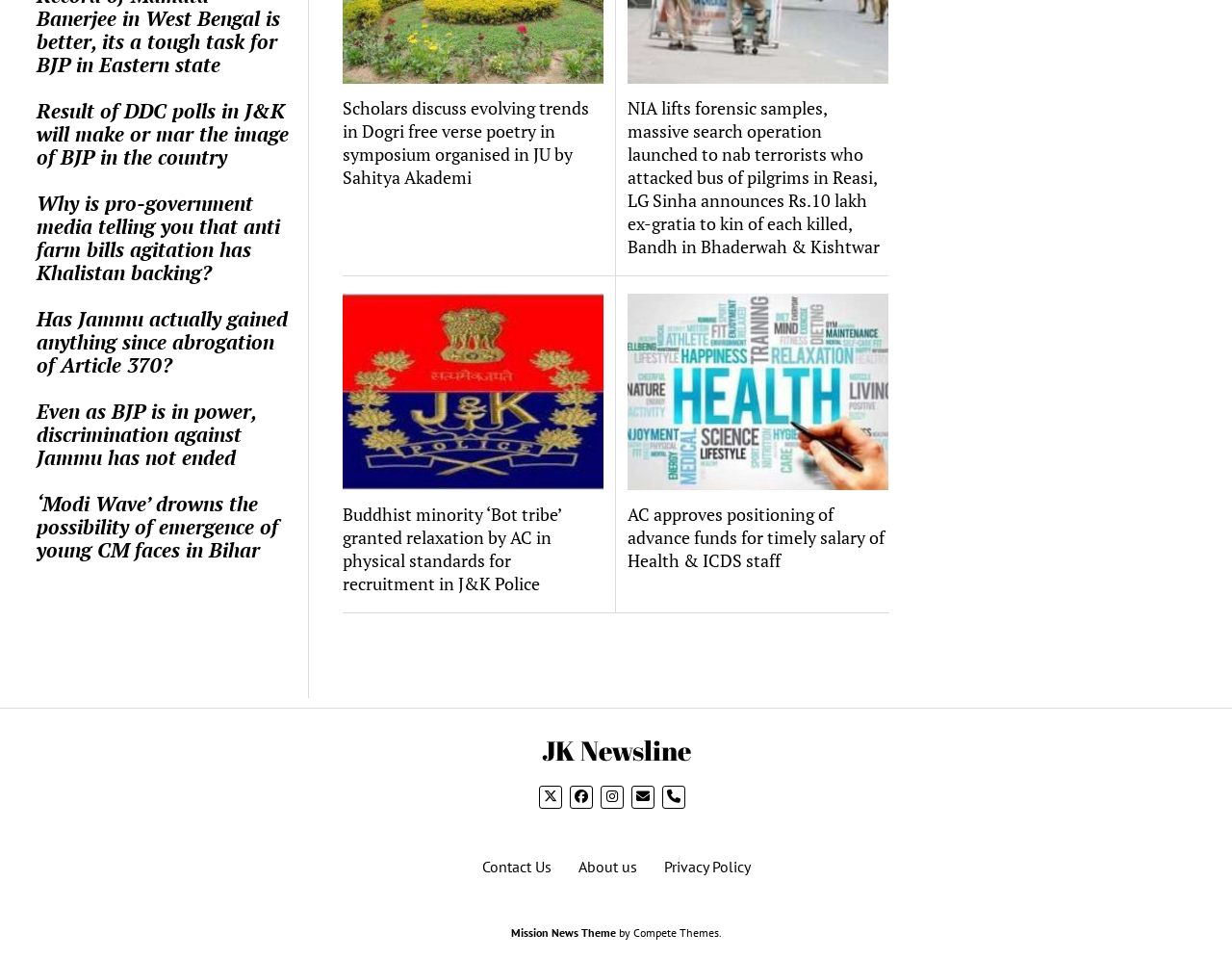What is the purpose of the 'Contact Us' link?
Can you provide a detailed and comprehensive answer to the question?

The 'Contact Us' link is typically used to provide a way for users to contact the website or its administrators, which suggests that the purpose of the link is to facilitate communication with the website.